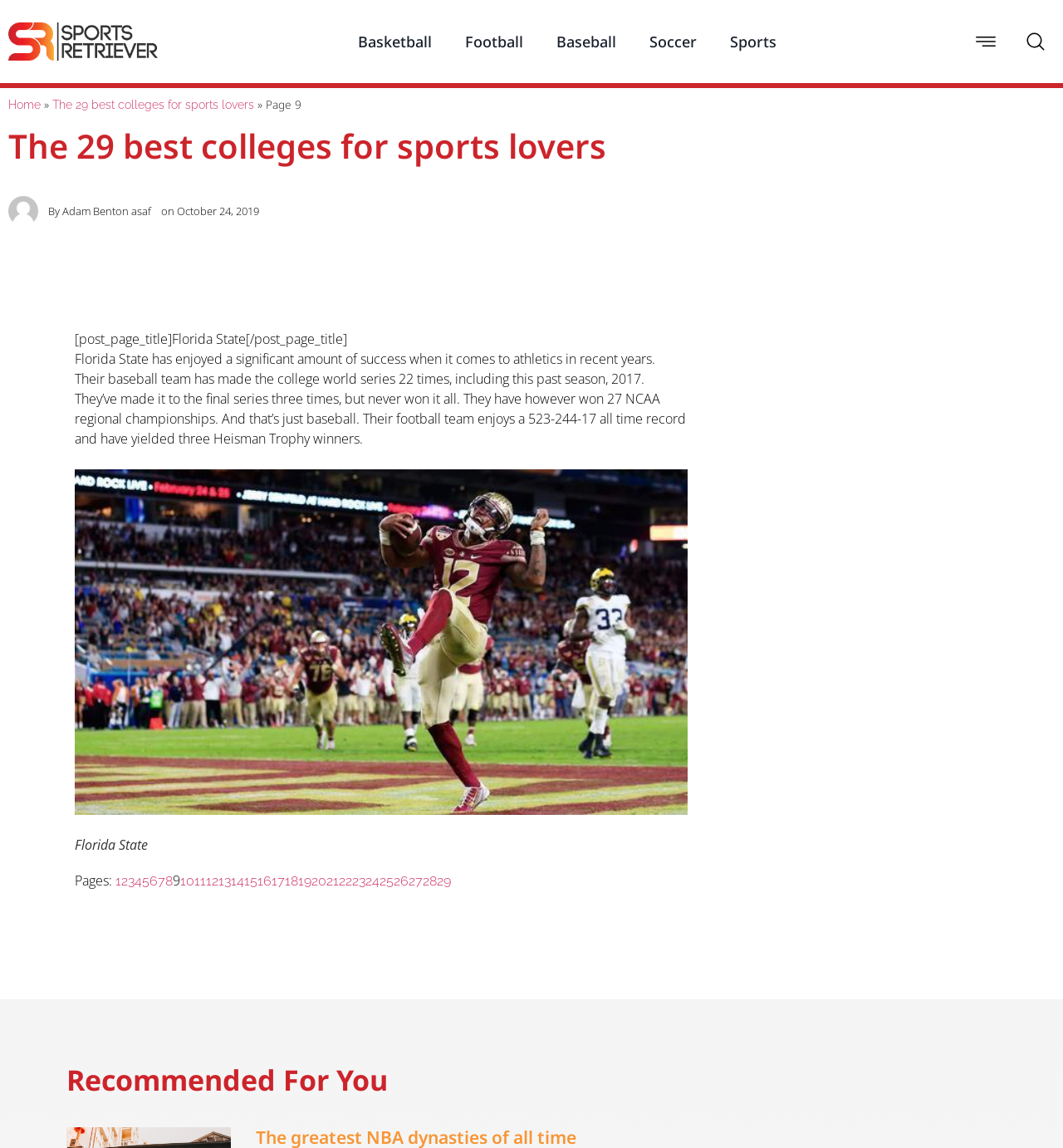Based on the visual content of the image, answer the question thoroughly: How many pages are there in the article?

I found this information by looking at the pagination links at the bottom of the page, which shows that there are 29 pages in total.